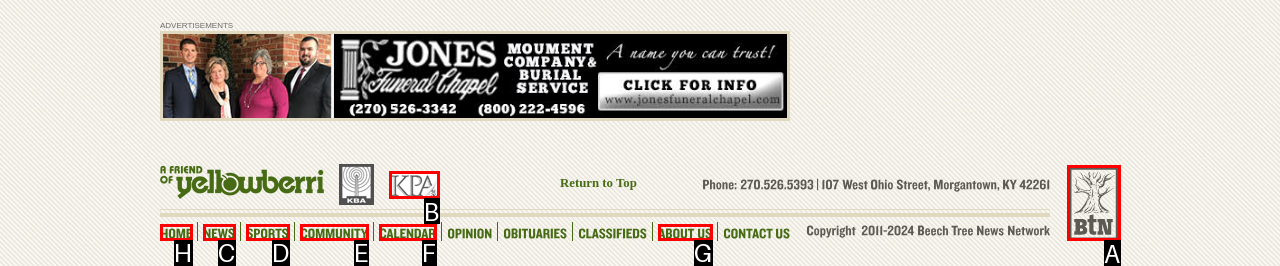Tell me which one HTML element I should click to complete the following task: Click on the 'HOME' link
Answer with the option's letter from the given choices directly.

H